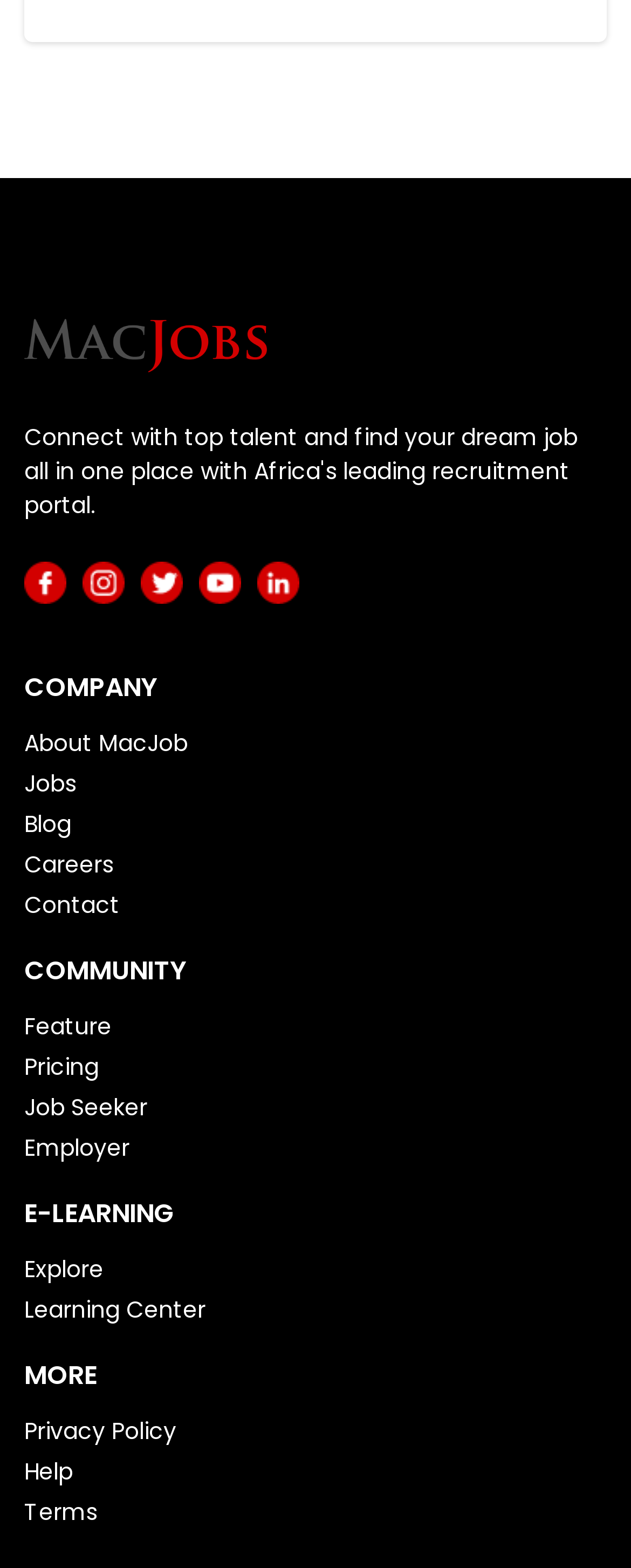Determine the coordinates of the bounding box that should be clicked to complete the instruction: "Click Send button". The coordinates should be represented by four float numbers between 0 and 1: [left, top, right, bottom].

None